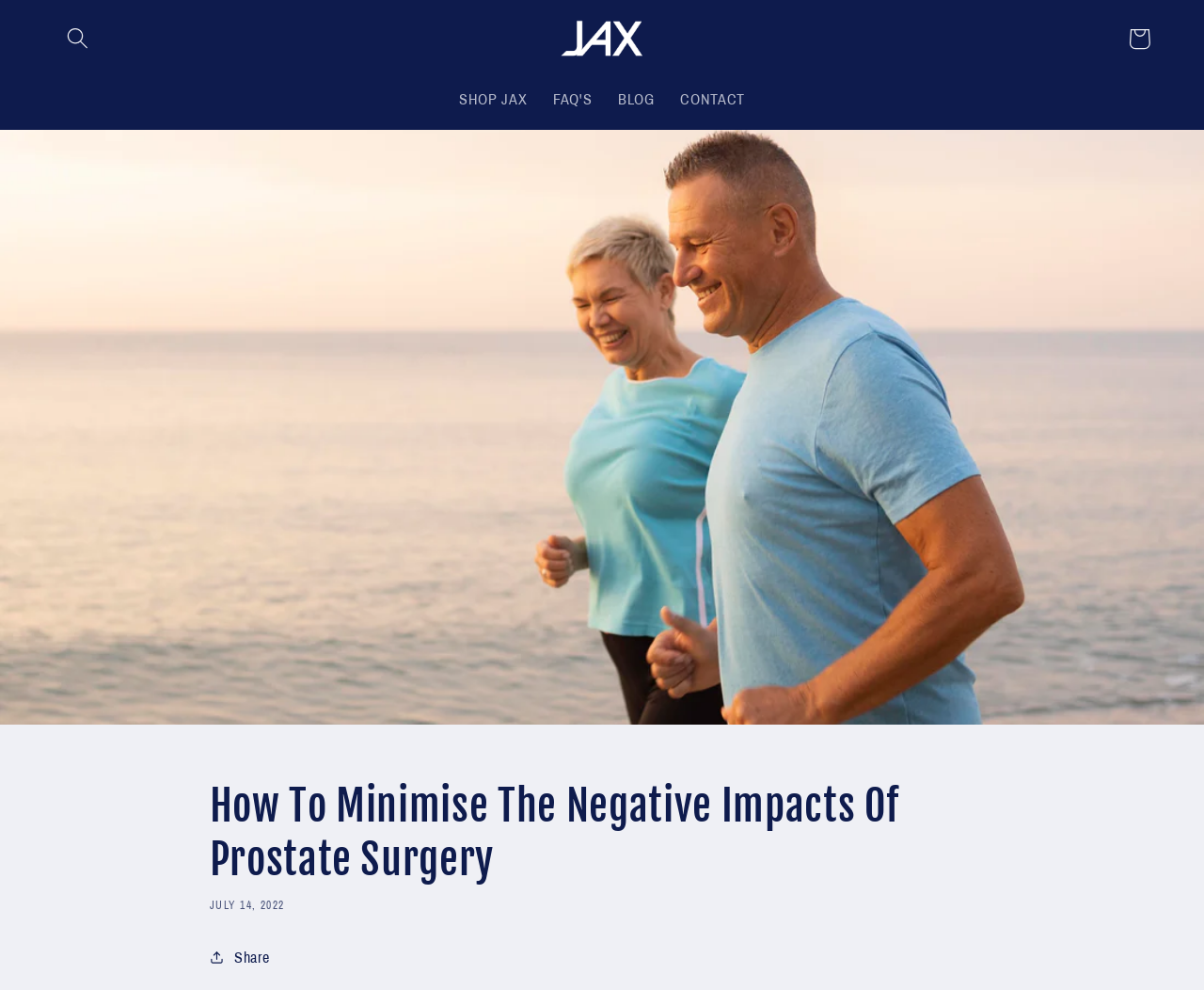Provide the bounding box for the UI element matching this description: "parent_node: SHOP JAX".

[0.458, 0.011, 0.542, 0.066]